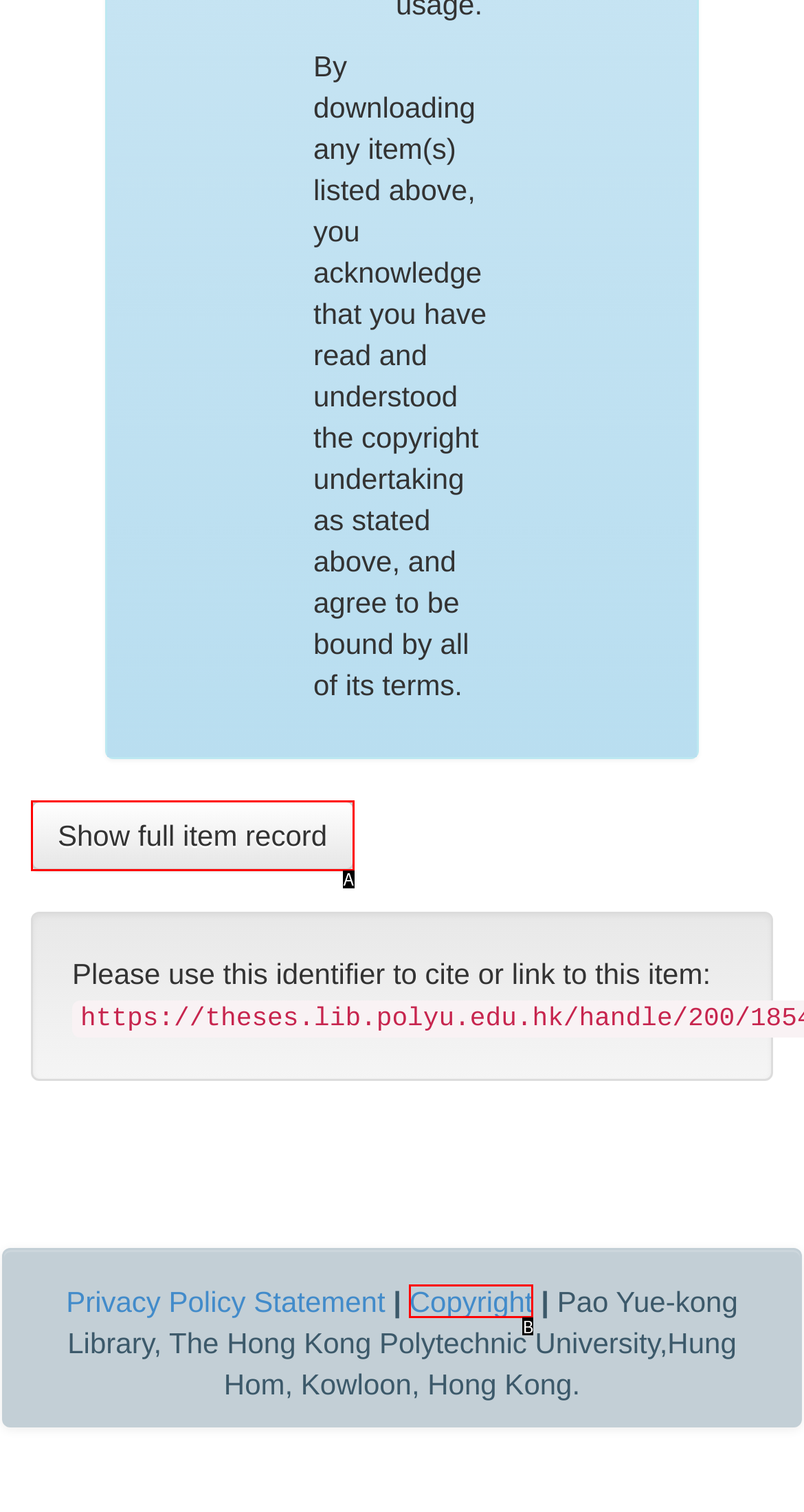Tell me which option best matches this description: Copyright
Answer with the letter of the matching option directly from the given choices.

B